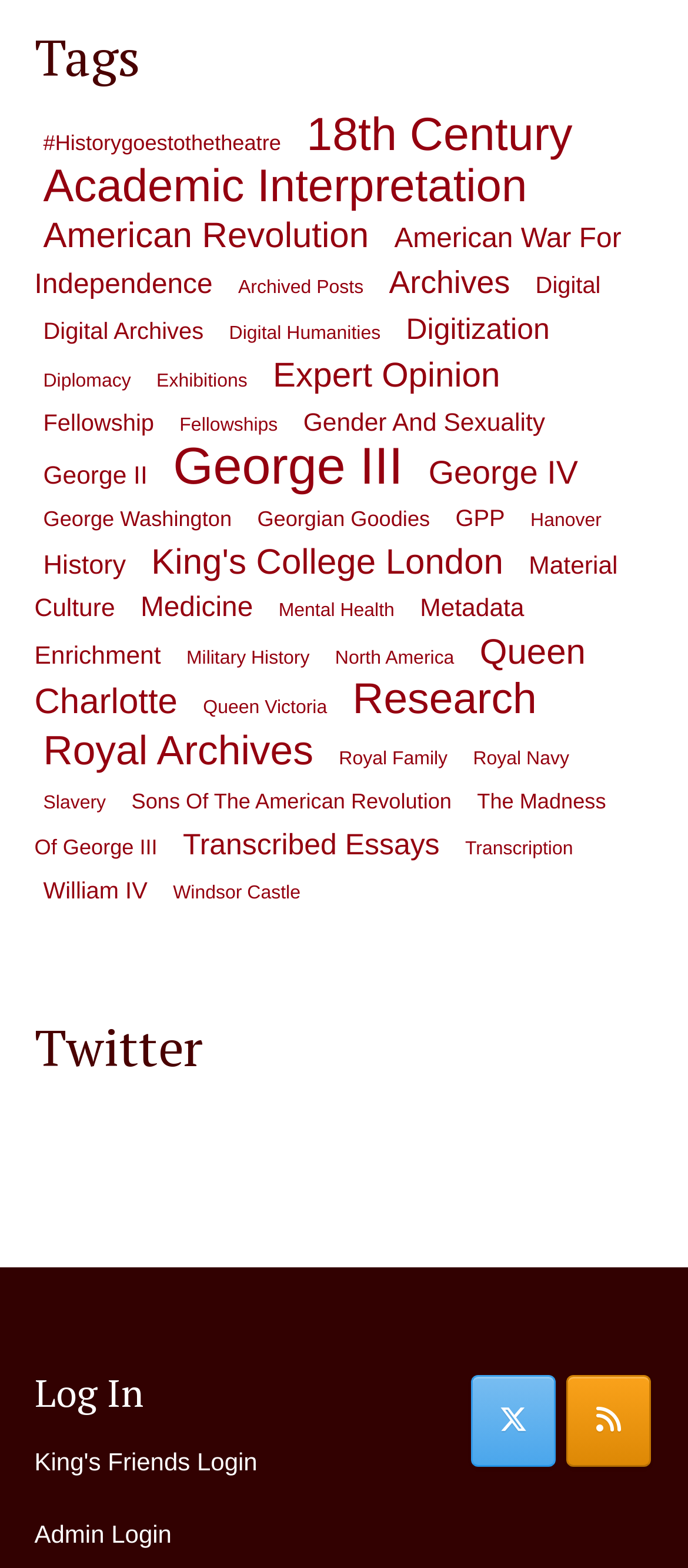Refer to the screenshot and answer the following question in detail:
What is the purpose of the 'Log In' section?

The 'Log In' section contains links to log in as a King's Friend or as an Admin, suggesting that its purpose is to allow users to log in to the website and access restricted content or features.